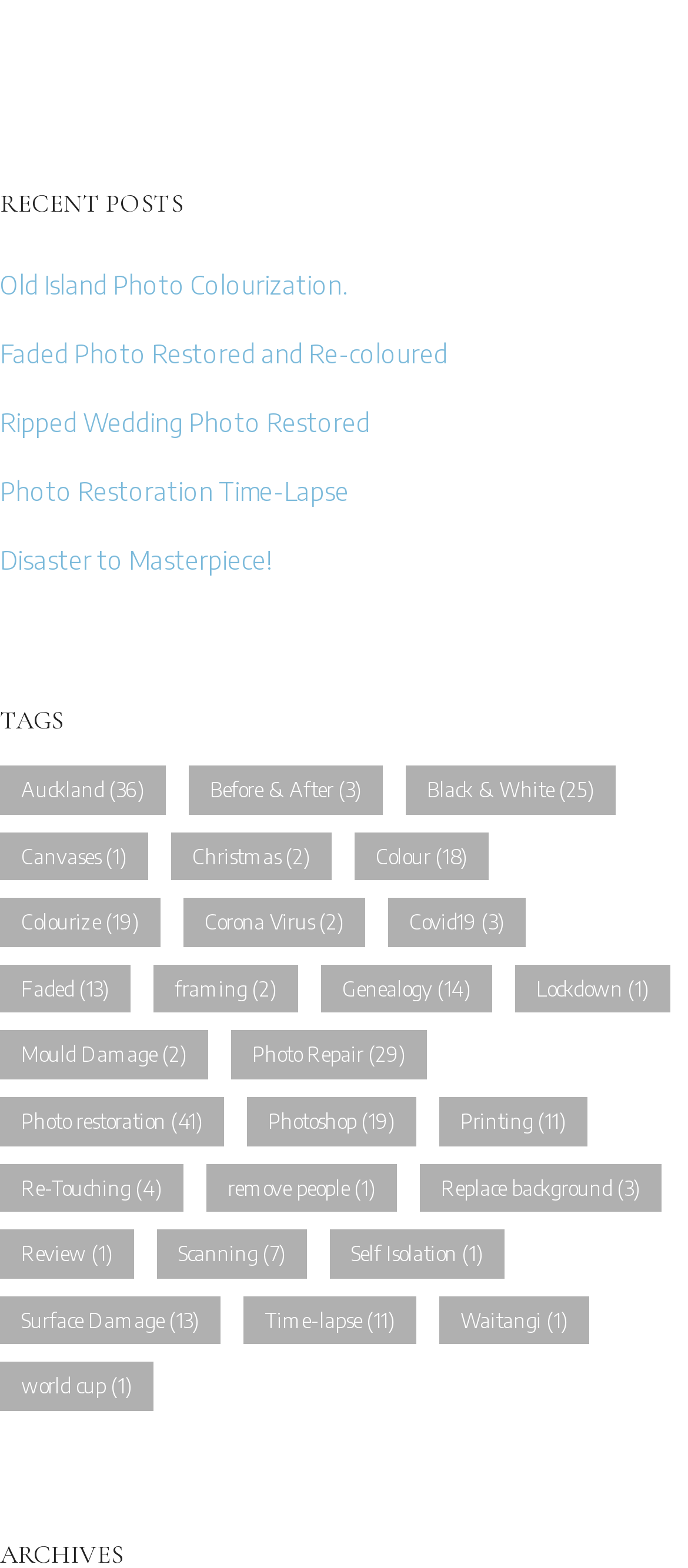How many items are in the 'Photo restoration' category? From the image, respond with a single word or brief phrase.

41